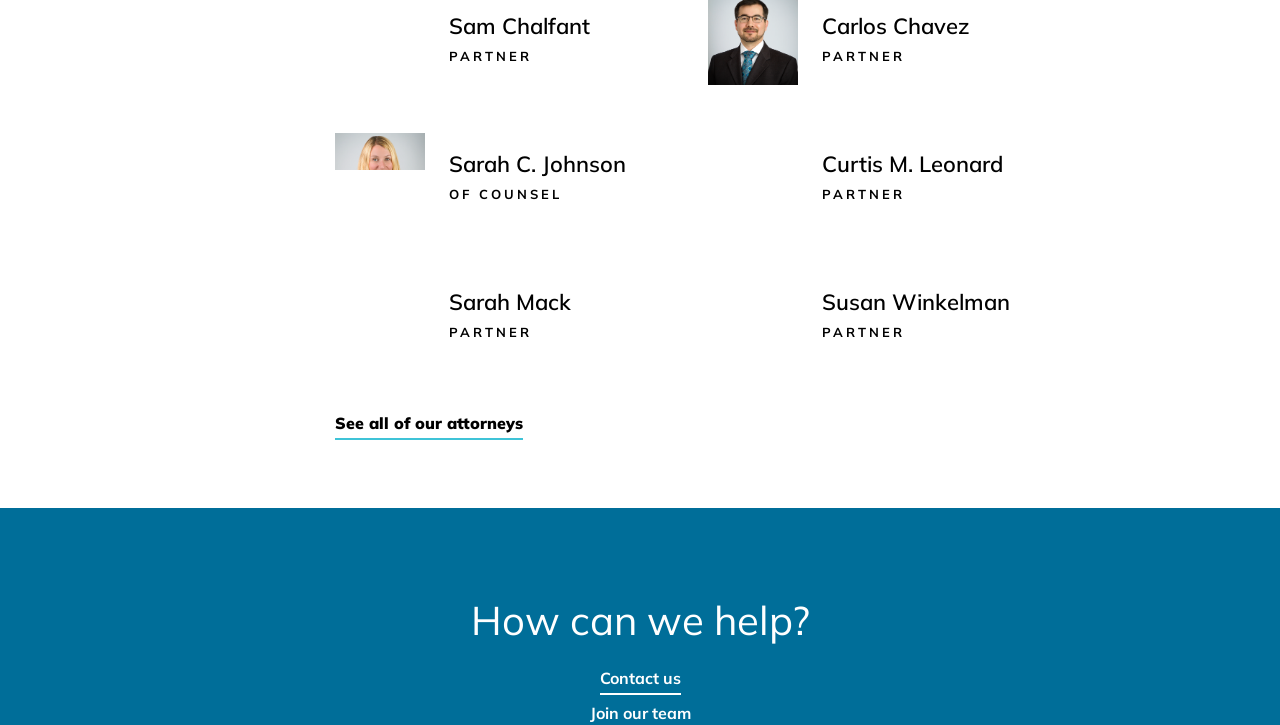Find the bounding box coordinates of the clickable region needed to perform the following instruction: "Contact us". The coordinates should be provided as four float numbers between 0 and 1, i.e., [left, top, right, bottom].

[0.468, 0.921, 0.532, 0.958]